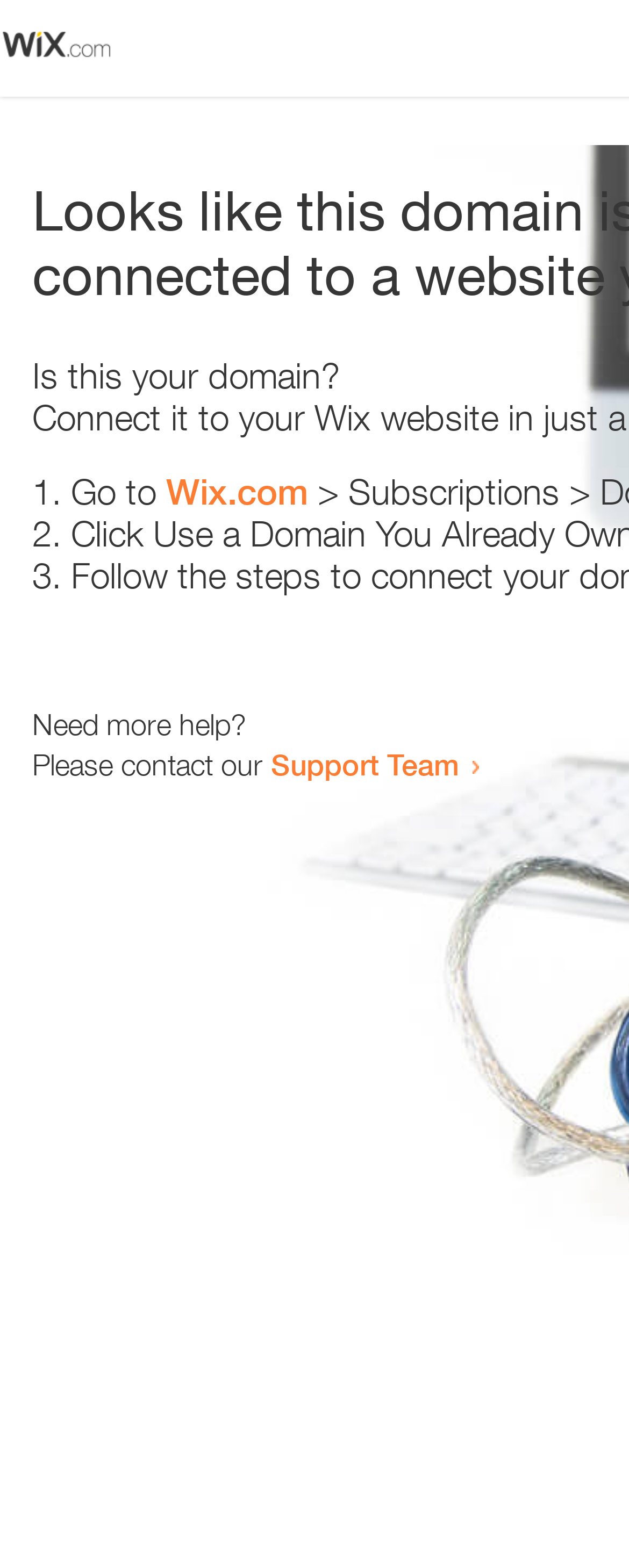Determine the bounding box for the UI element that matches this description: "Wix.com".

[0.264, 0.3, 0.49, 0.327]